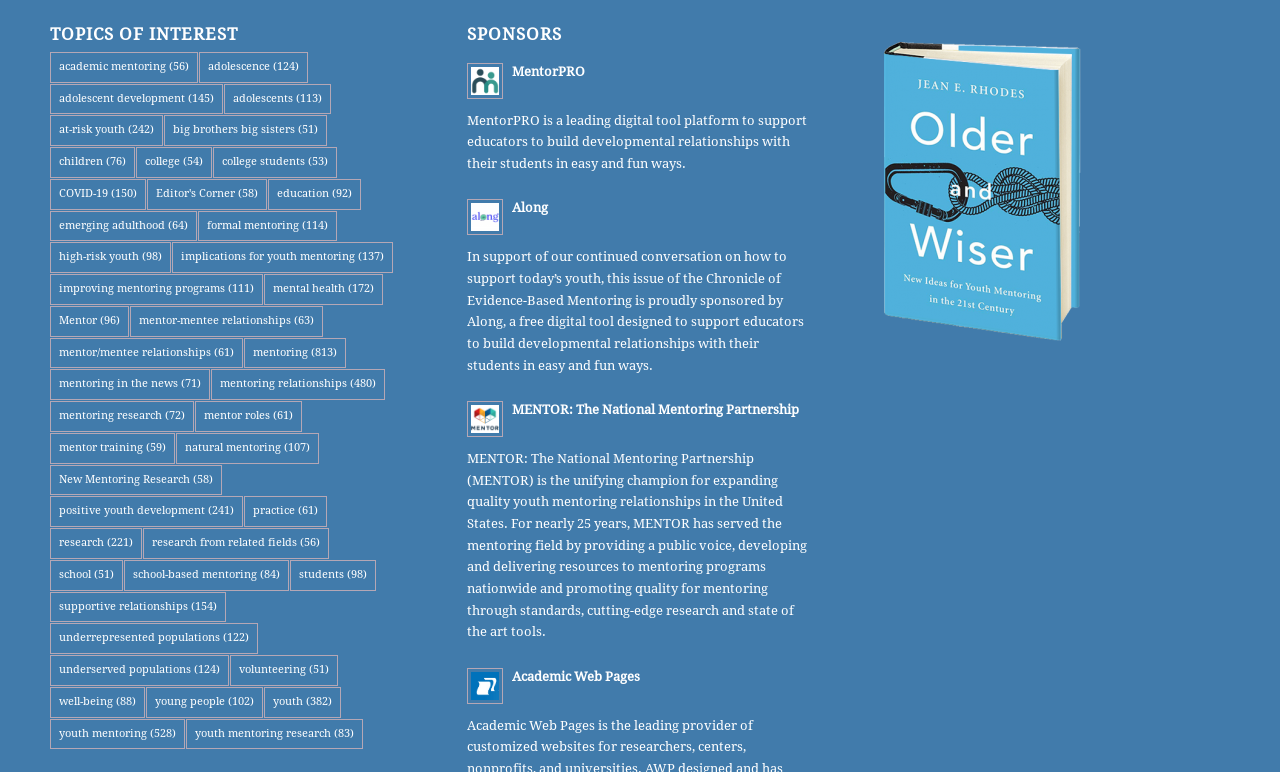How many items are related to 'COVID-19'?
Please provide an in-depth and detailed response to the question.

The link 'COVID-19' has a StaticText '(150)' next to it, indicating that there are 150 items related to COVID-19.